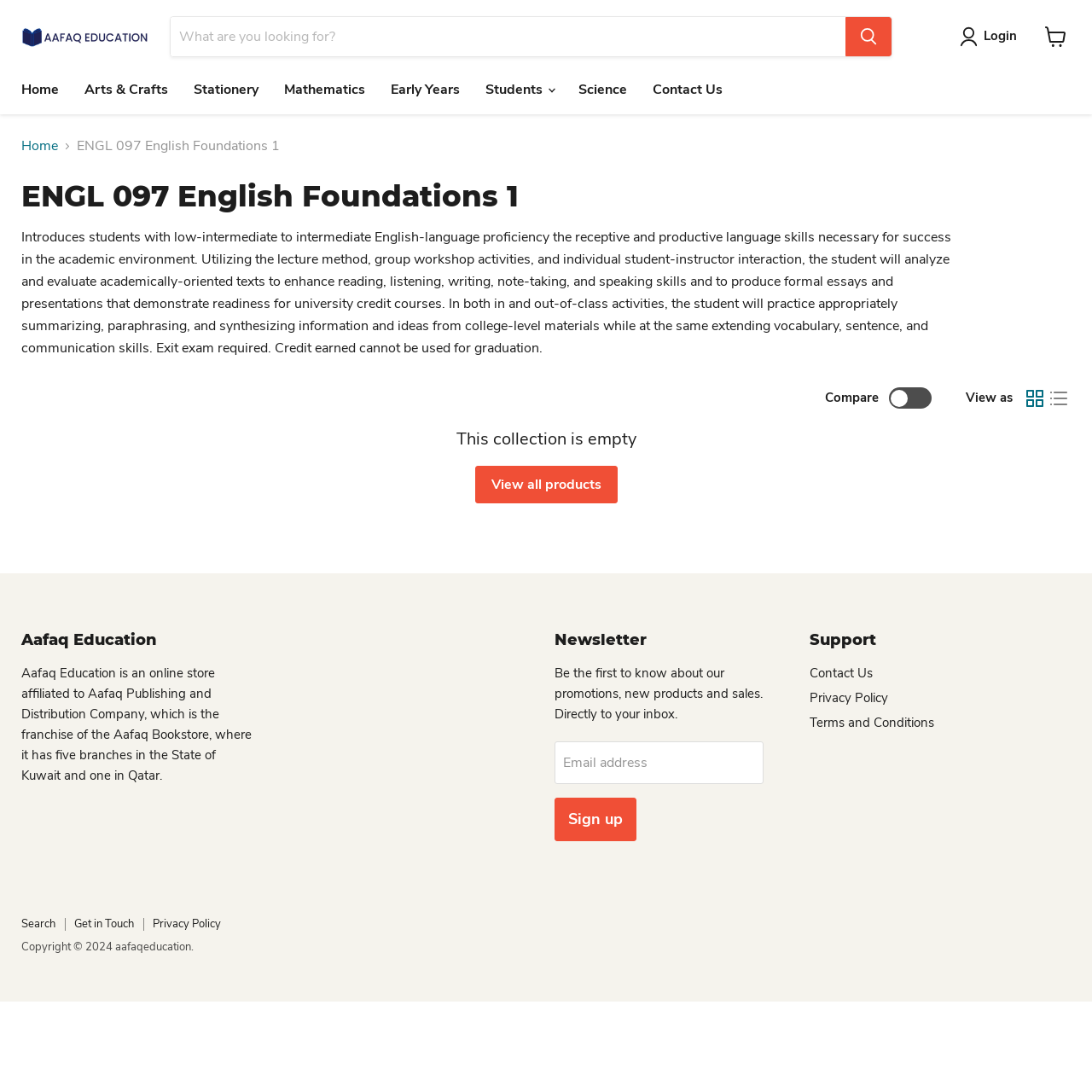Identify the bounding box for the UI element specified in this description: "Privacy Policy". The coordinates must be four float numbers between 0 and 1, formatted as [left, top, right, bottom].

[0.742, 0.631, 0.813, 0.647]